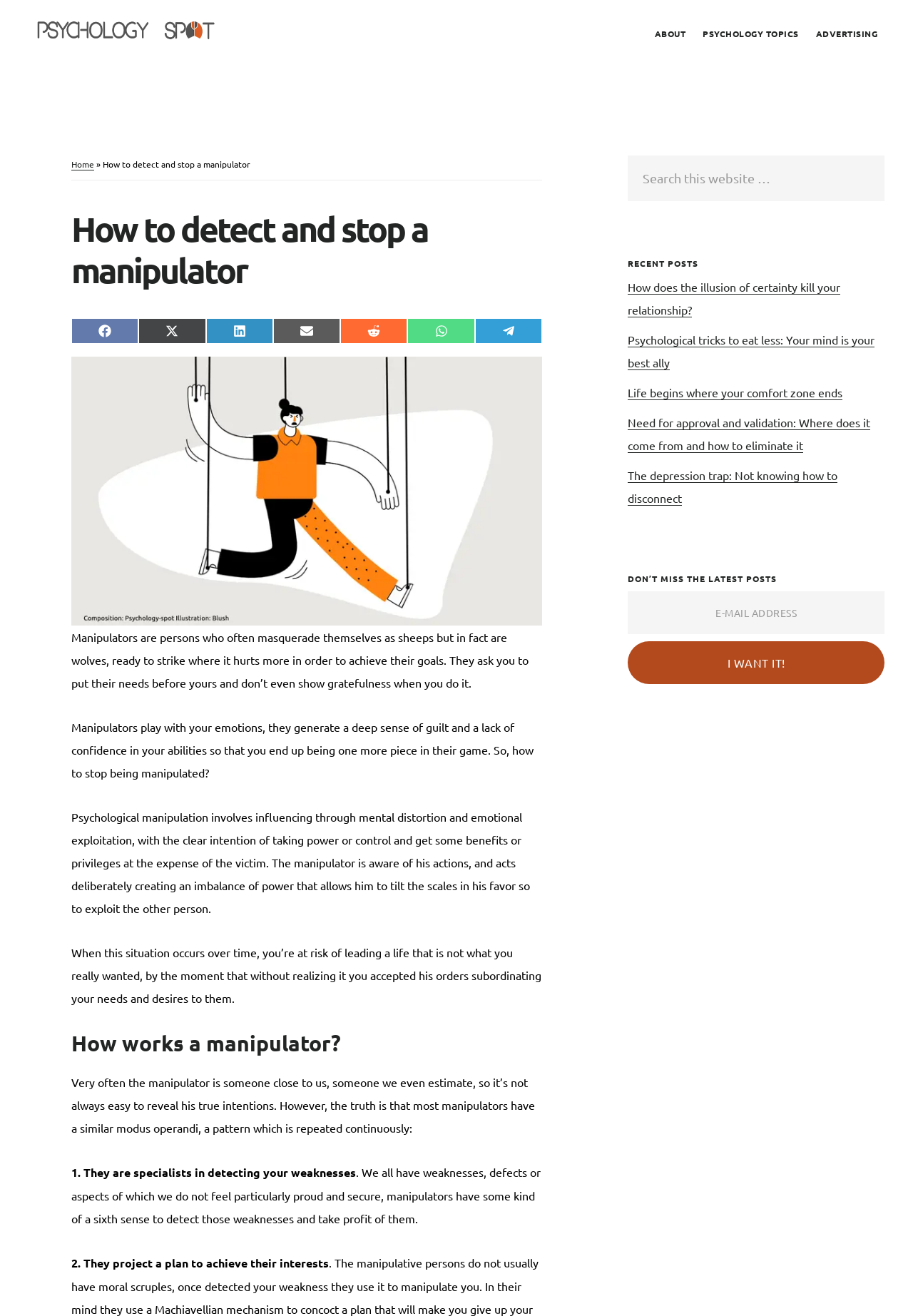Please provide the bounding box coordinates for the element that needs to be clicked to perform the instruction: "Click on the 'I Want It!' button". The coordinates must consist of four float numbers between 0 and 1, formatted as [left, top, right, bottom].

[0.688, 0.487, 0.969, 0.52]